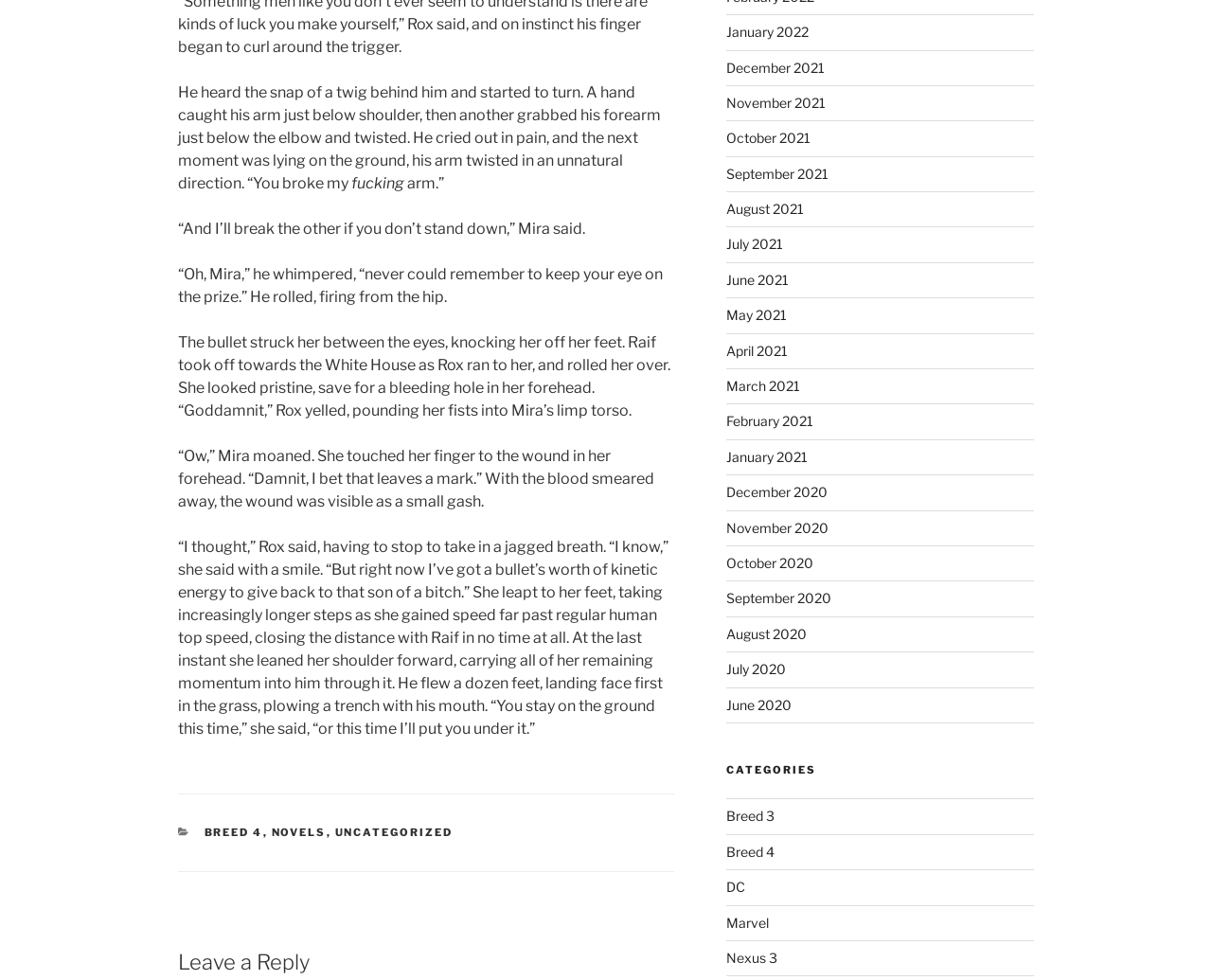Answer the following in one word or a short phrase: 
How many months are listed in the archive?

15